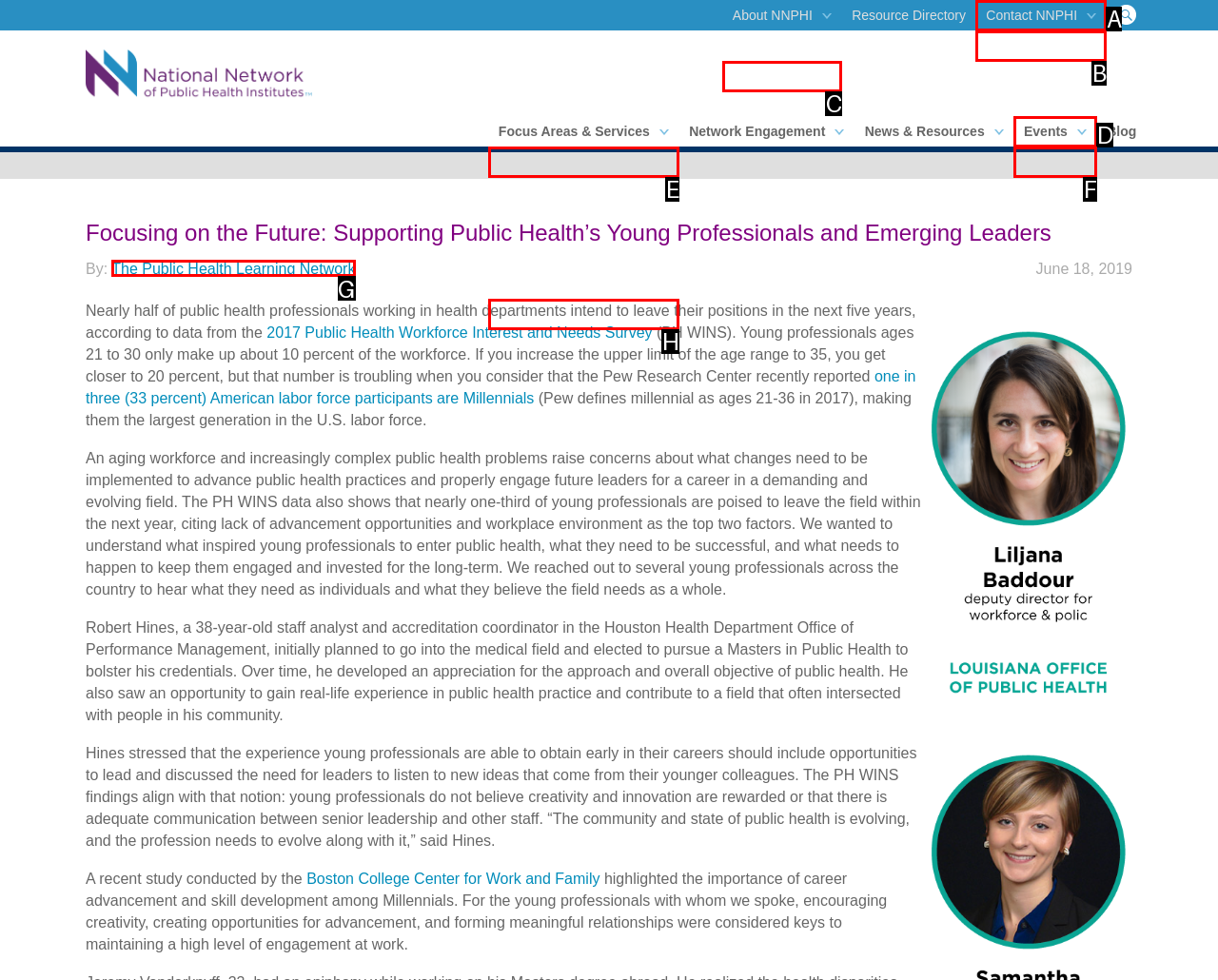From the provided choices, determine which option matches the description: NNPHI Annual Conference. Respond with the letter of the correct choice directly.

F